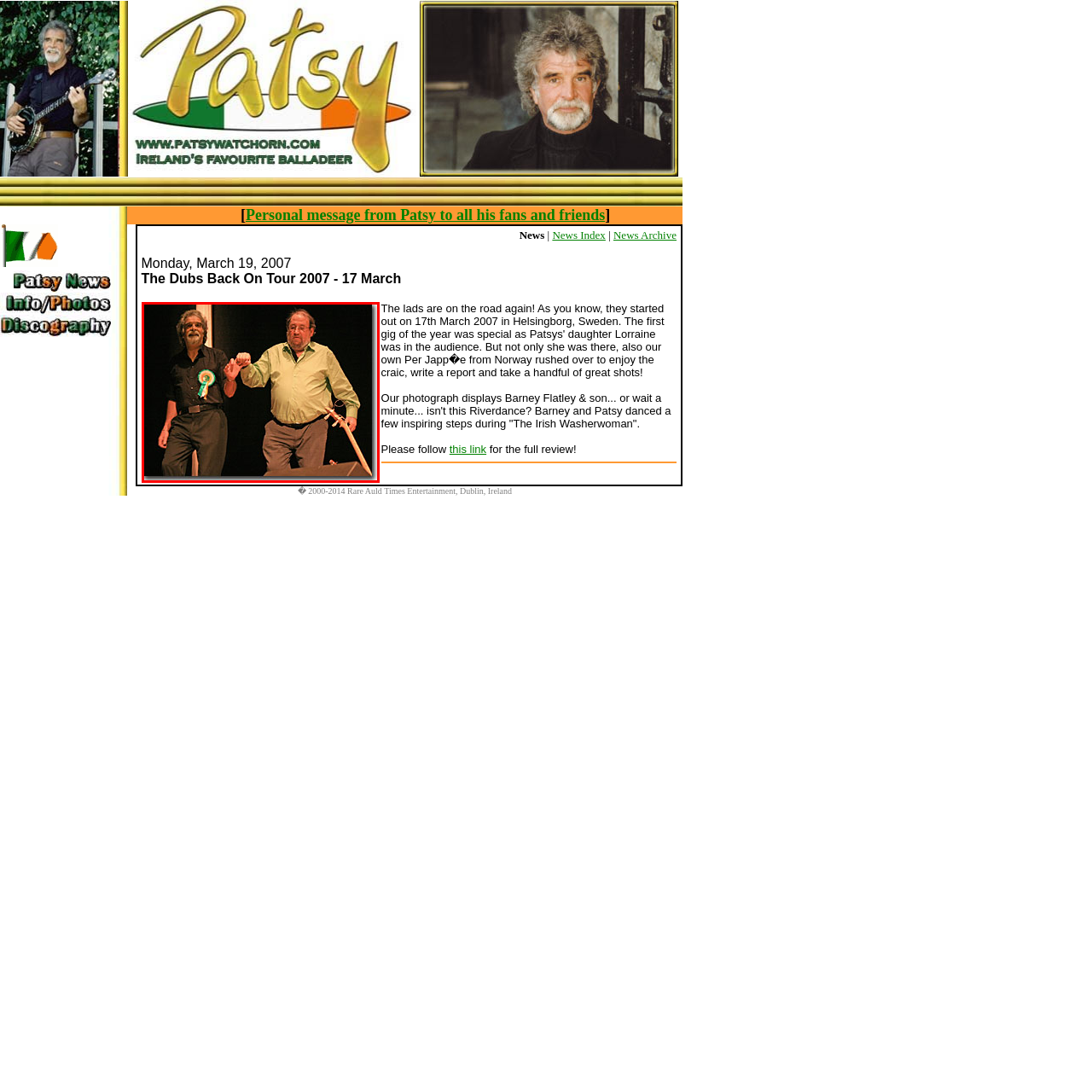View the portion of the image inside the red box and respond to the question with a succinct word or phrase: What is lying on the floor?

A musical instrument